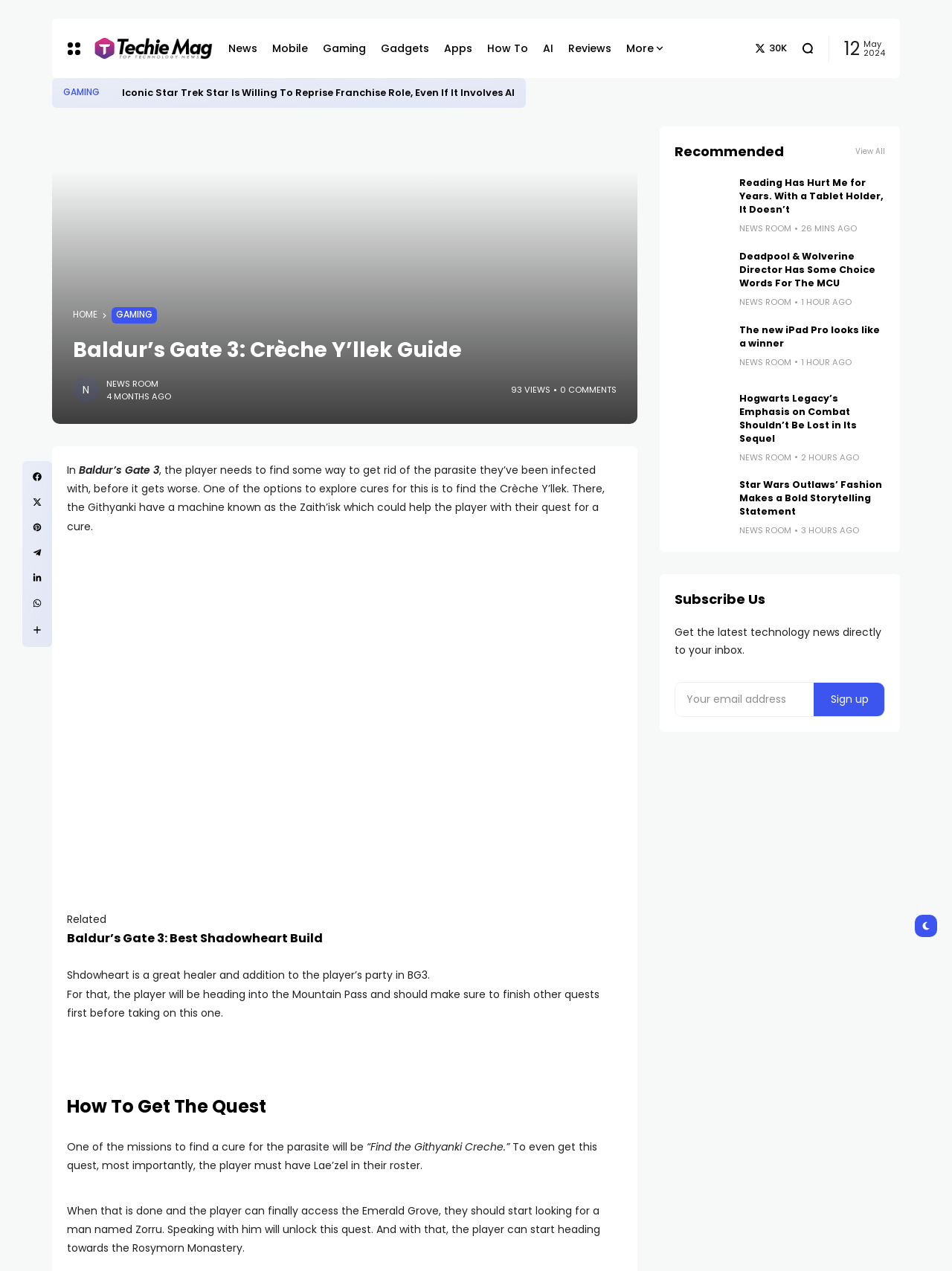Find the bounding box coordinates for the element that must be clicked to complete the instruction: "Go to HOME page". The coordinates should be four float numbers between 0 and 1, indicated as [left, top, right, bottom].

[0.077, 0.243, 0.102, 0.253]